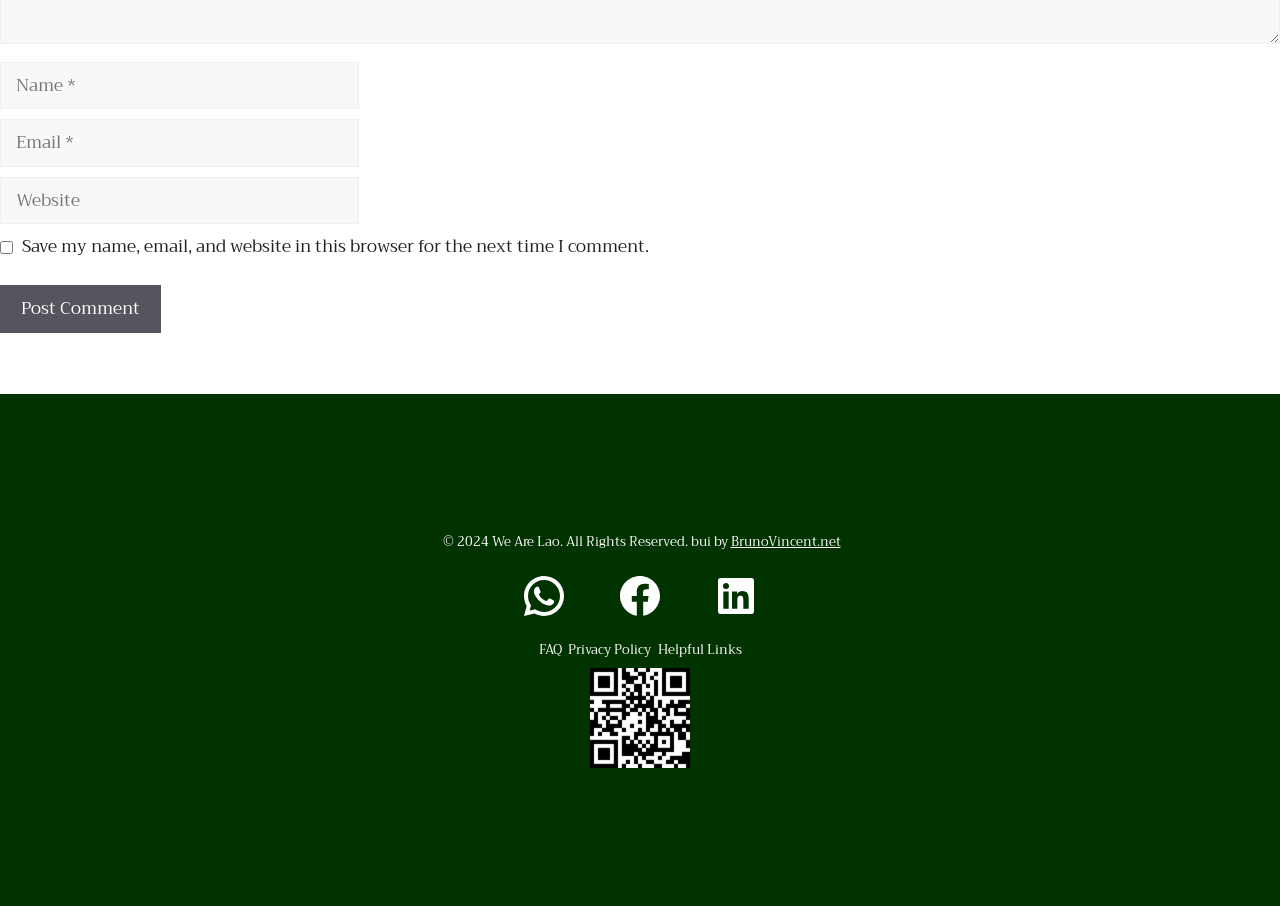Identify the coordinates of the bounding box for the element that must be clicked to accomplish the instruction: "Enter your name".

[0.0, 0.068, 0.28, 0.121]